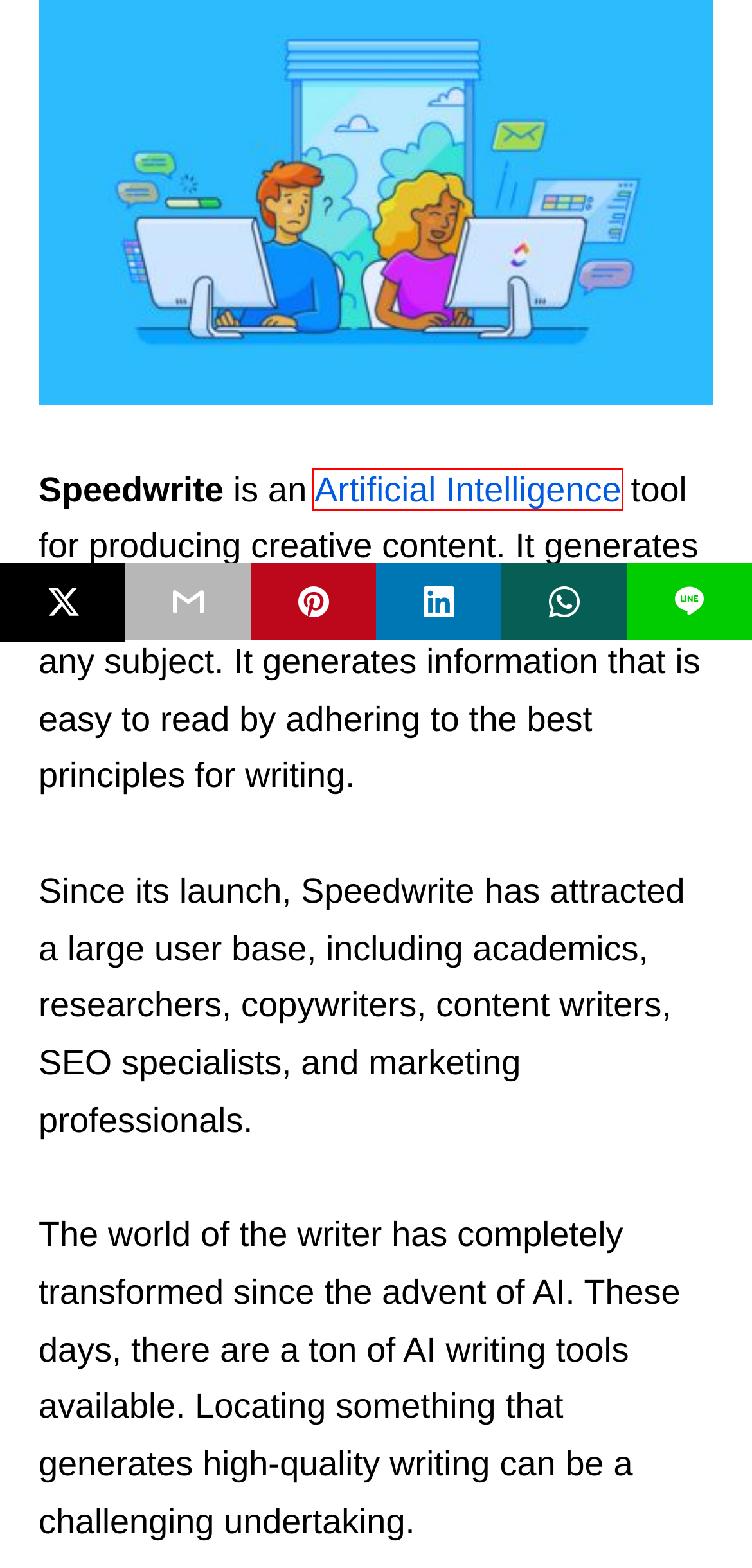You are given a screenshot of a webpage with a red rectangle bounding box around an element. Choose the best webpage description that matches the page after clicking the element in the bounding box. Here are the candidates:
A. Tech Gloss
B. ATT Email Login: Complete AT&T Login Guide - Tech Gloss
C. 9 Best *FREE & Popular GeoGuessr Alternatives You Can Play
D. ARTIFICIAL INTELLIGENCE Archives - Tech Gloss
E. Now.gg Roblox: Best Cloud Online Gaming Platform
F. 10 Best Z-Library Alternatives In Updated 2024
G. 10.0.0.1 Piso Wifi | 10.0.0.0.1 Piso Wifi Router Login Guide
H. BUSINESS Archives - Tech Gloss

D